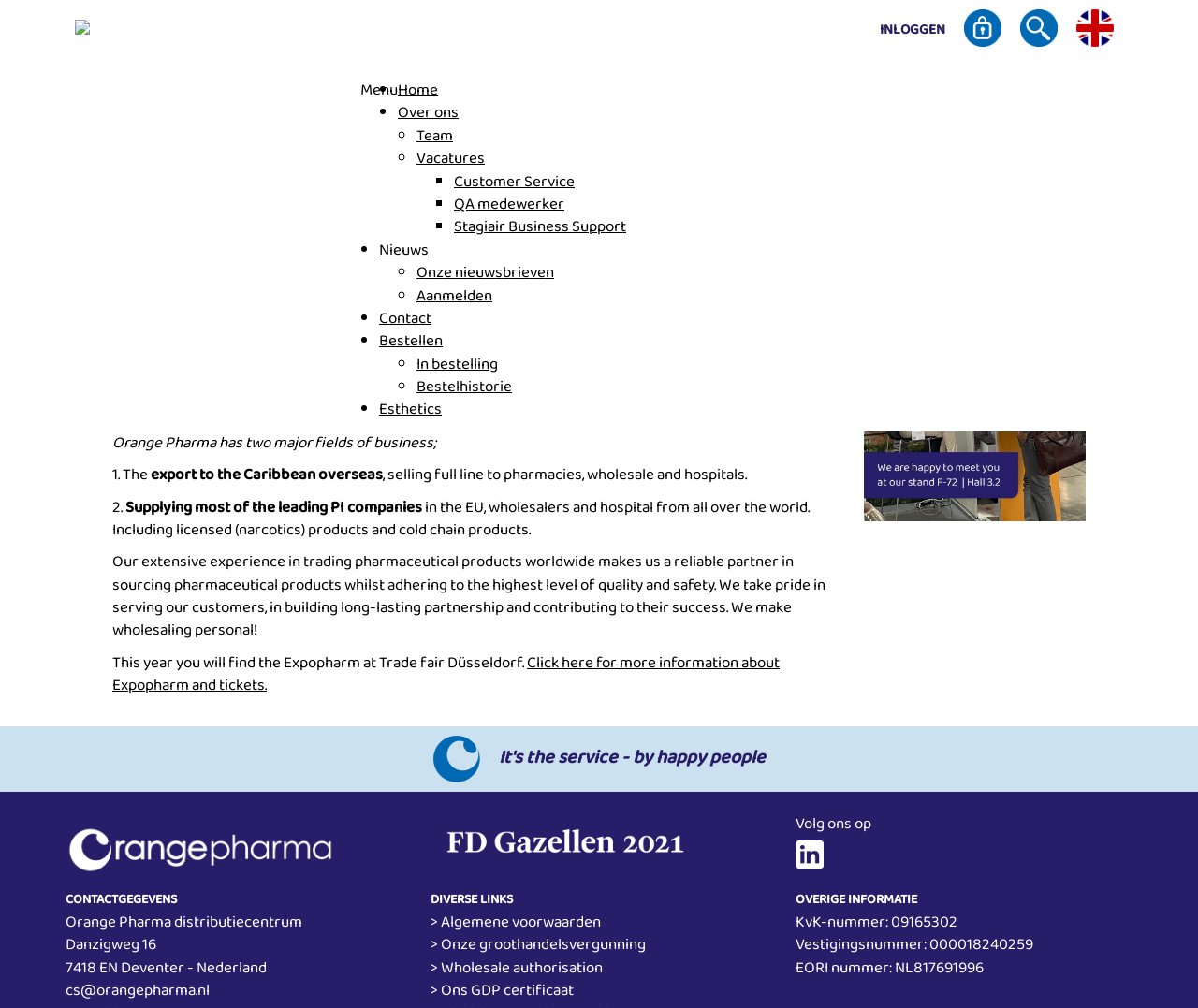Please locate the bounding box coordinates of the element that should be clicked to achieve the given instruction: "Get more information about Expopharm and tickets".

[0.094, 0.645, 0.651, 0.693]